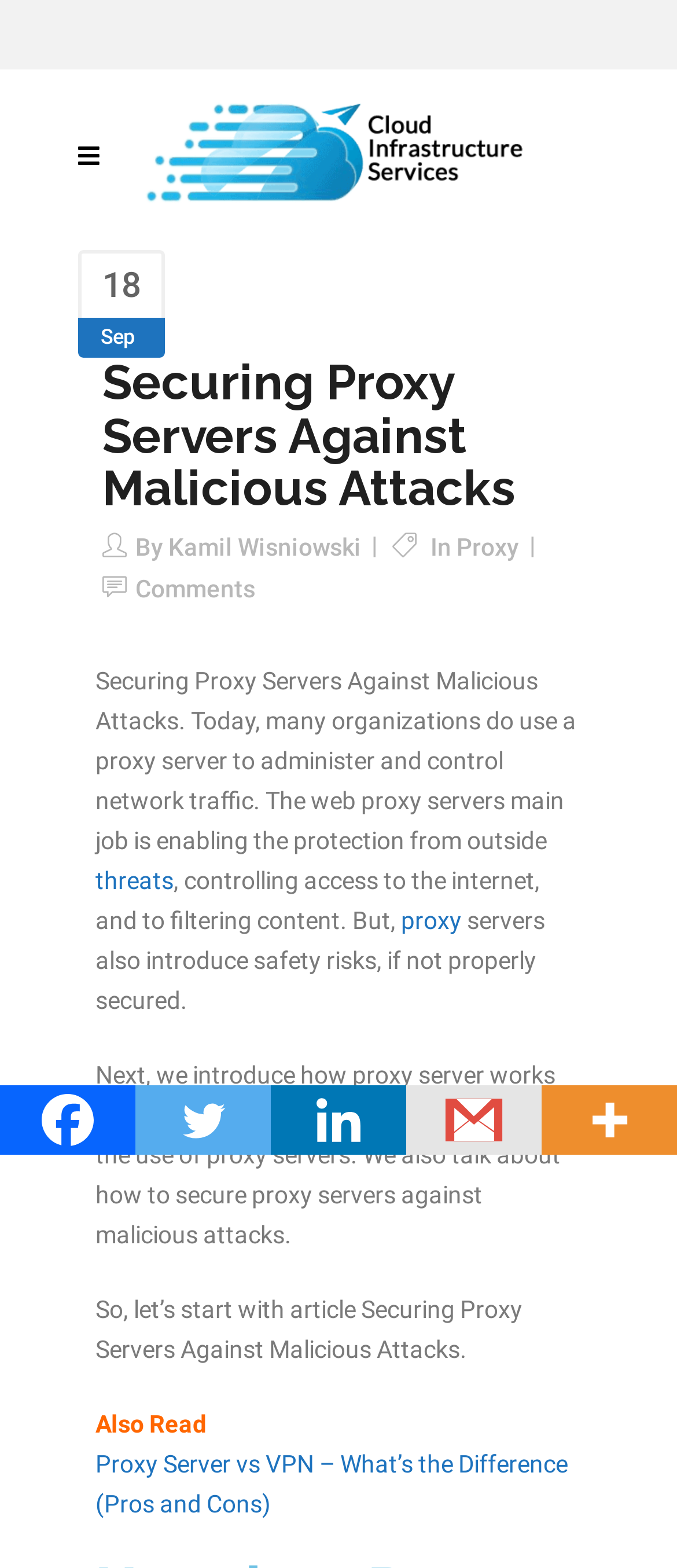Determine the bounding box coordinates of the region I should click to achieve the following instruction: "Share on Facebook". Ensure the bounding box coordinates are four float numbers between 0 and 1, i.e., [left, top, right, bottom].

[0.0, 0.692, 0.2, 0.736]